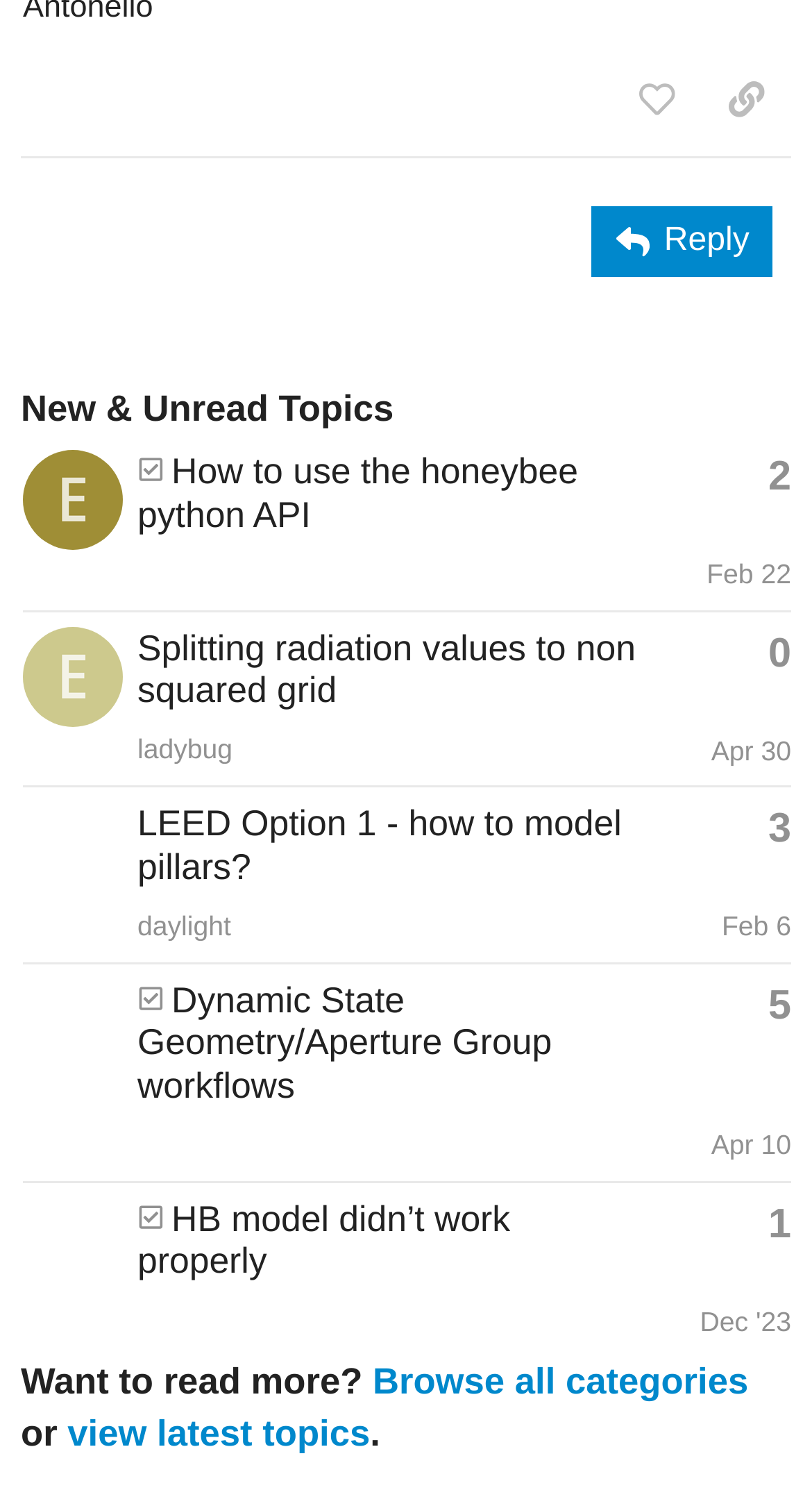What is the button text above the 'New & Unread Topics' section?
Answer the question using a single word or phrase, according to the image.

Reply